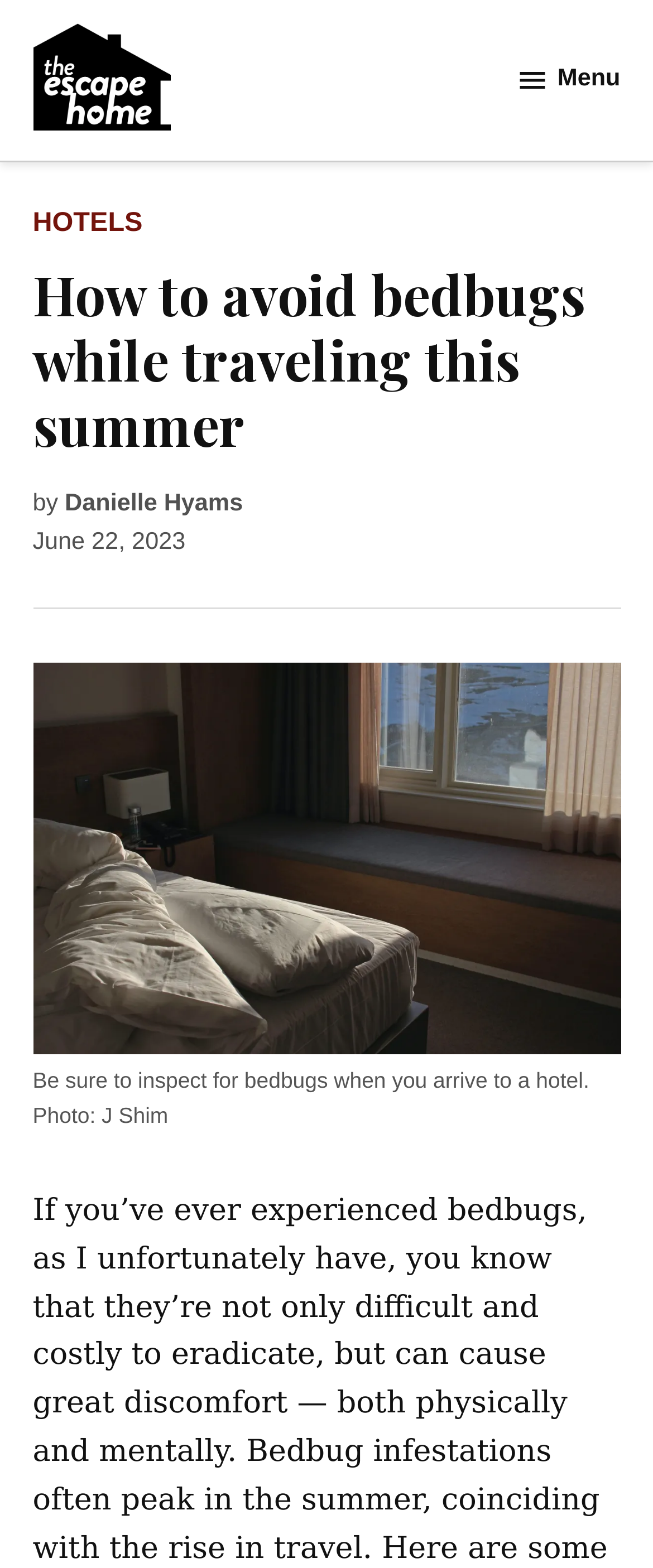Articulate a complete and detailed caption of the webpage elements.

The webpage is an article titled "How to avoid bedbugs while traveling this summer" from The Escape Home. At the top left, there is a link to The Escape Home, accompanied by an image with the same name. Below this, there is a header section that spans the entire width of the page. Within this section, there is a "POSTED IN" label, followed by a link to "HOTELS". The main title of the article, "How to avoid bedbugs while traveling this summer", is a heading that takes up most of the width of the page. 

To the right of the title, there is a byline that reads "by Danielle Hyams", and below this, there is a timestamp showing the date "June 22, 2023". The main content of the article is an image with a figure caption that provides a tip on inspecting for bedbugs when arriving at a hotel. The image takes up most of the page's width and is positioned below the header section. At the top right, there is a "Menu" button.